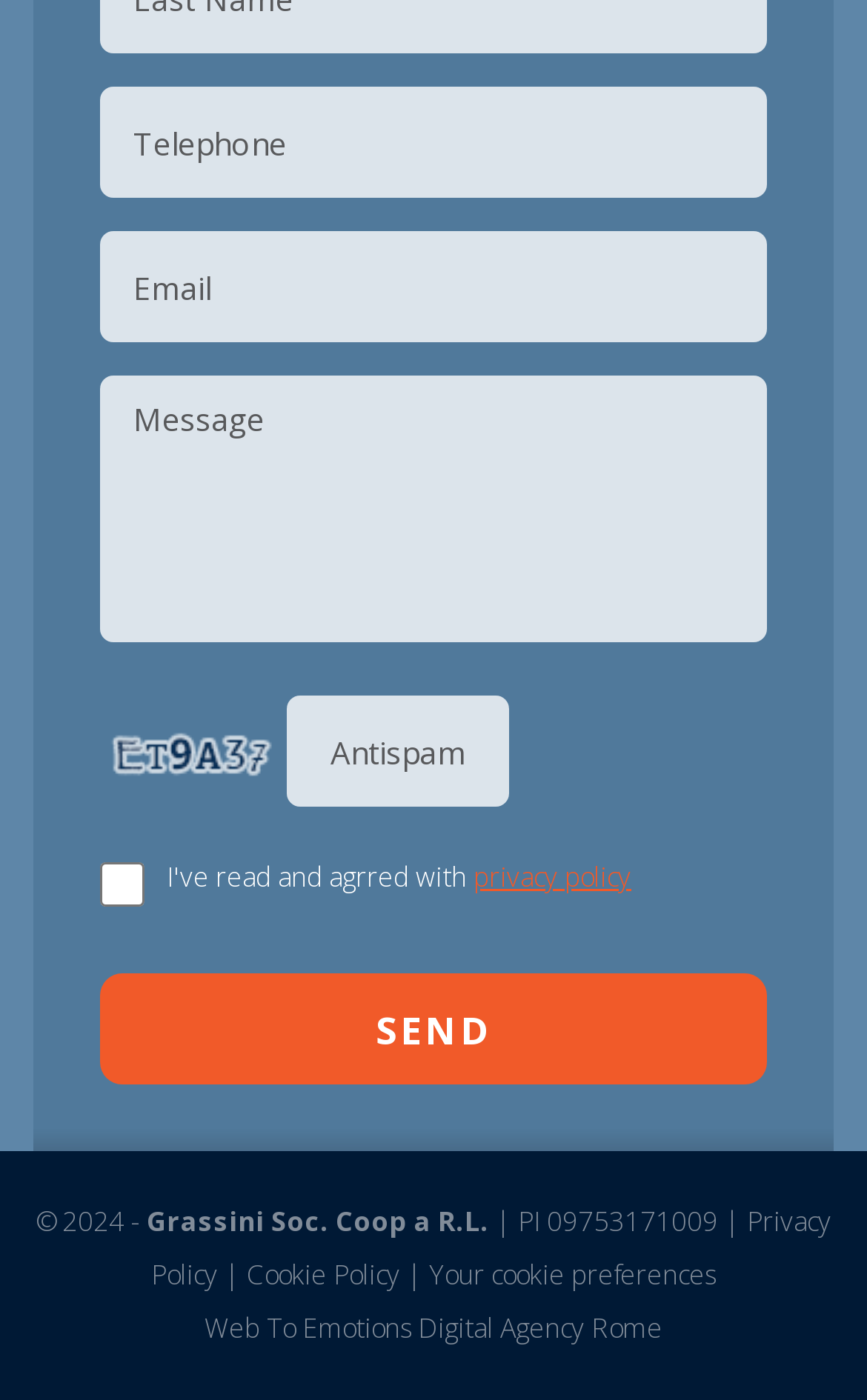What is the text on the button?
Examine the image and give a concise answer in one word or a short phrase.

SEND